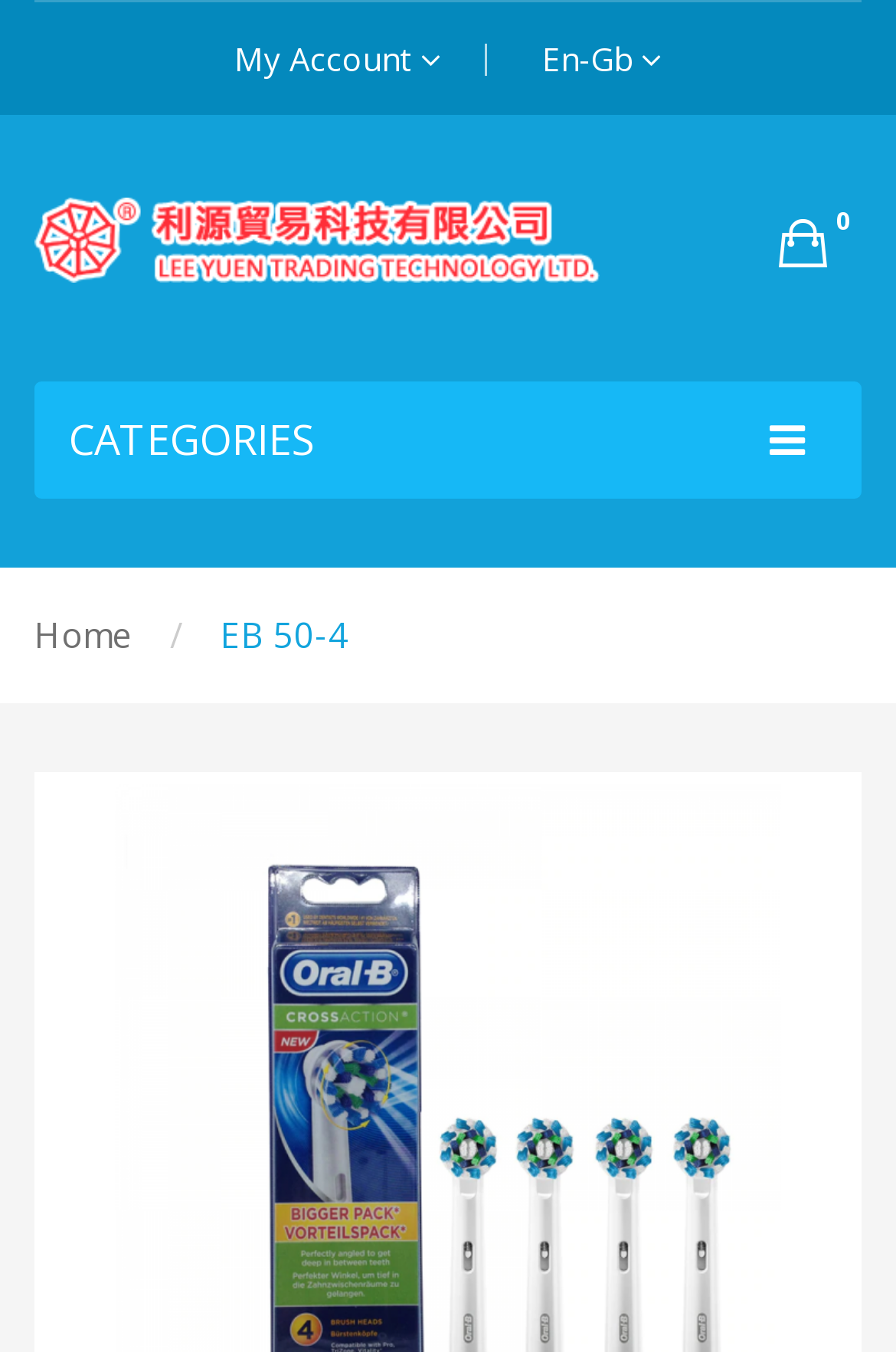Using the provided element description: "0my cart0.00", identify the bounding box coordinates. The coordinates should be four floats between 0 and 1 in the order [left, top, right, bottom].

[0.869, 0.146, 0.923, 0.212]